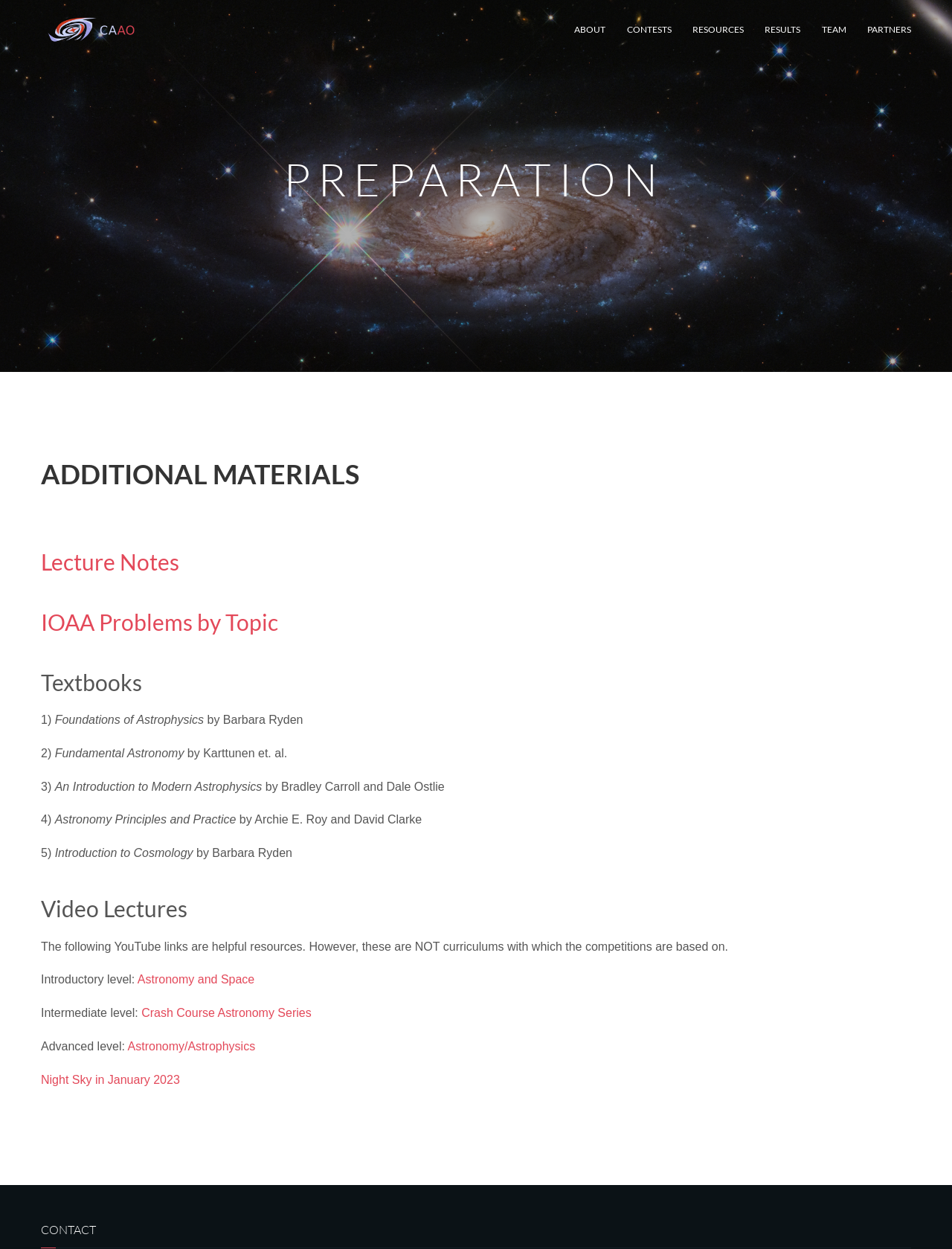Determine the bounding box coordinates for the region that must be clicked to execute the following instruction: "Click on Lecture Notes".

[0.043, 0.439, 0.188, 0.46]